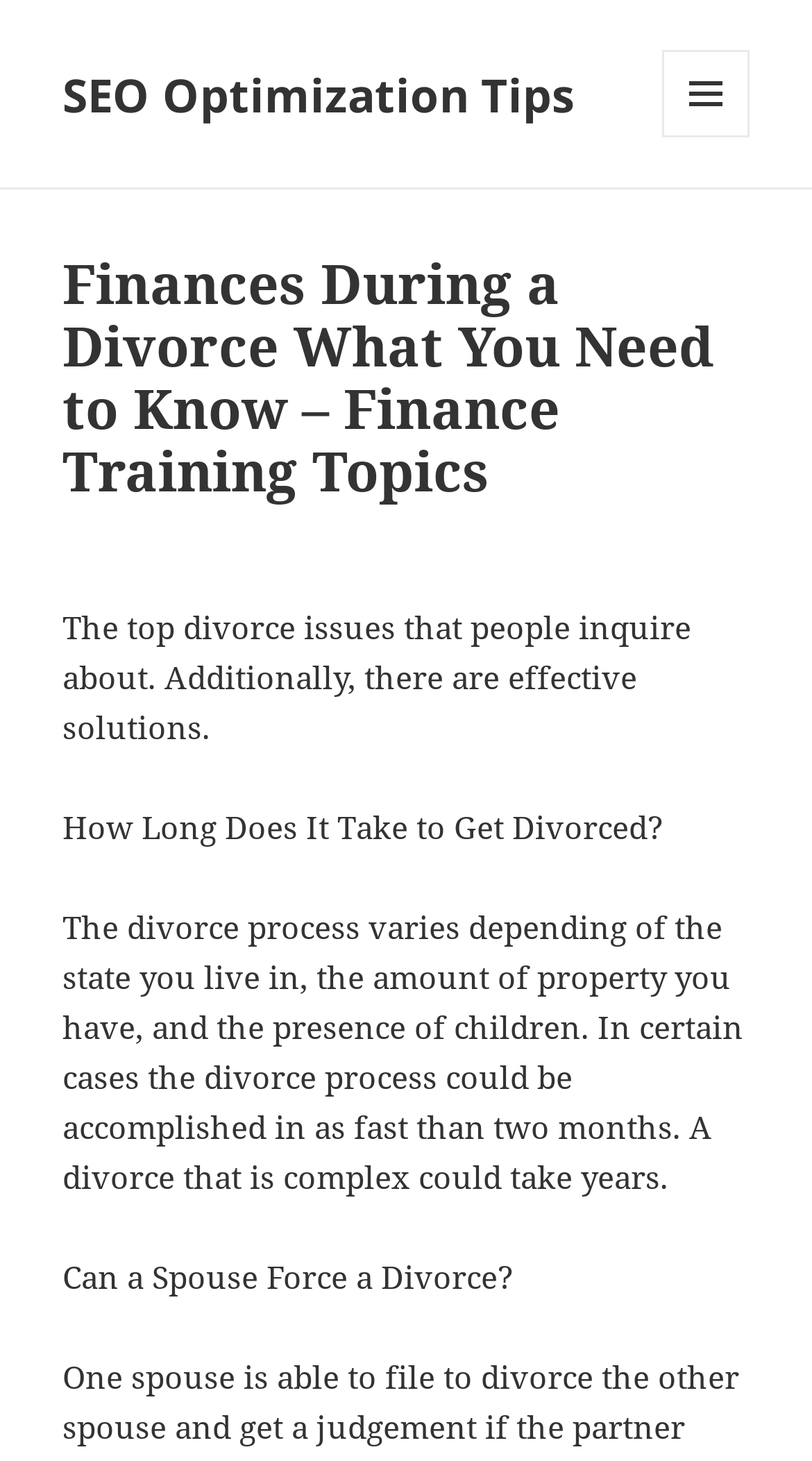Locate the UI element that matches the description Menu and widgets in the webpage screenshot. Return the bounding box coordinates in the format (top-left x, top-left y, bottom-right x, bottom-right y), with values ranging from 0 to 1.

[0.815, 0.034, 0.923, 0.094]